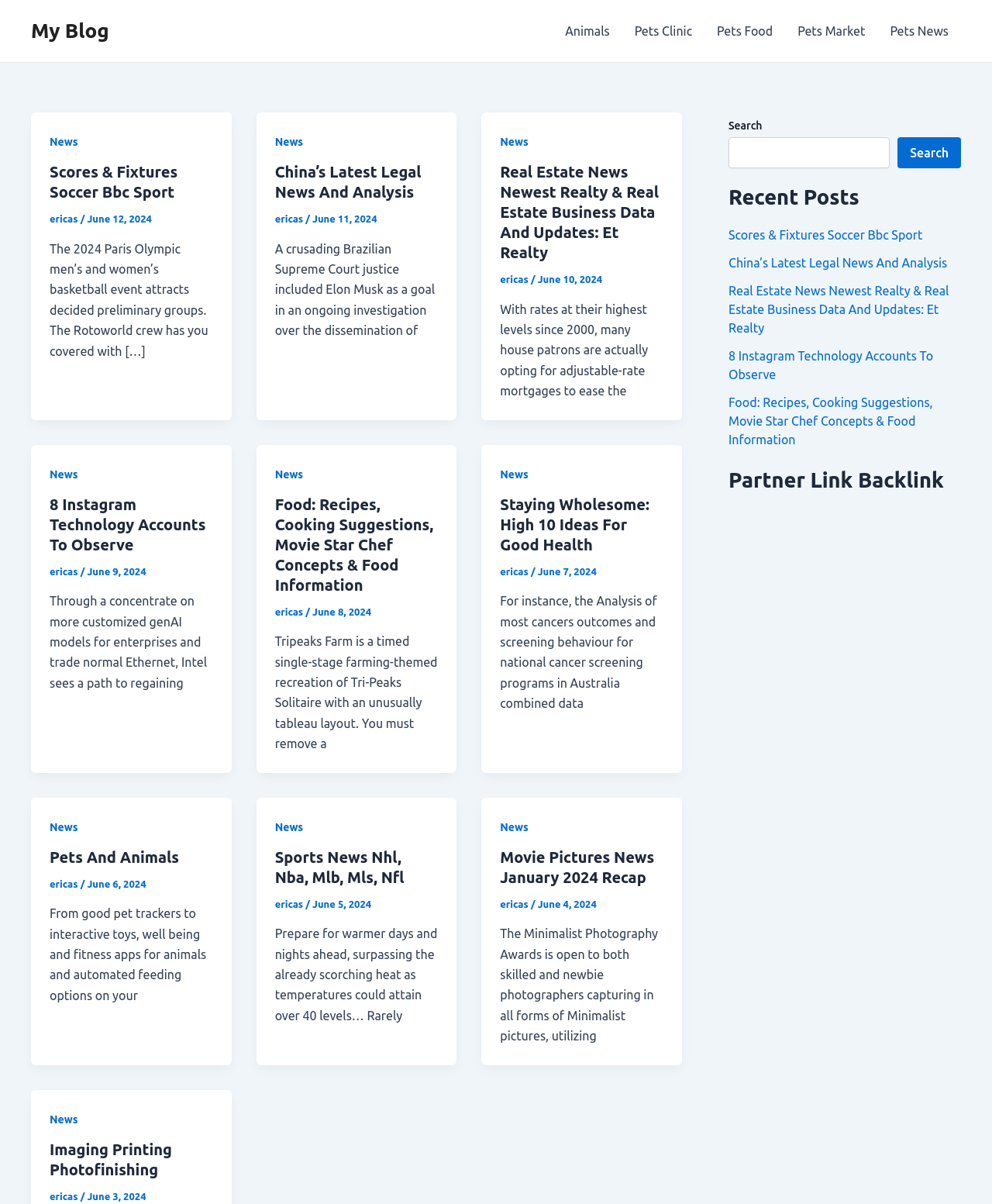Refer to the image and provide a thorough answer to this question:
What is the date of the article with the heading '8 Instagram Technology Accounts To Observe'?

I found the answer by looking at the article with the heading '8 Instagram Technology Accounts To Observe' and finding the date 'June 9, 2024' associated with it.